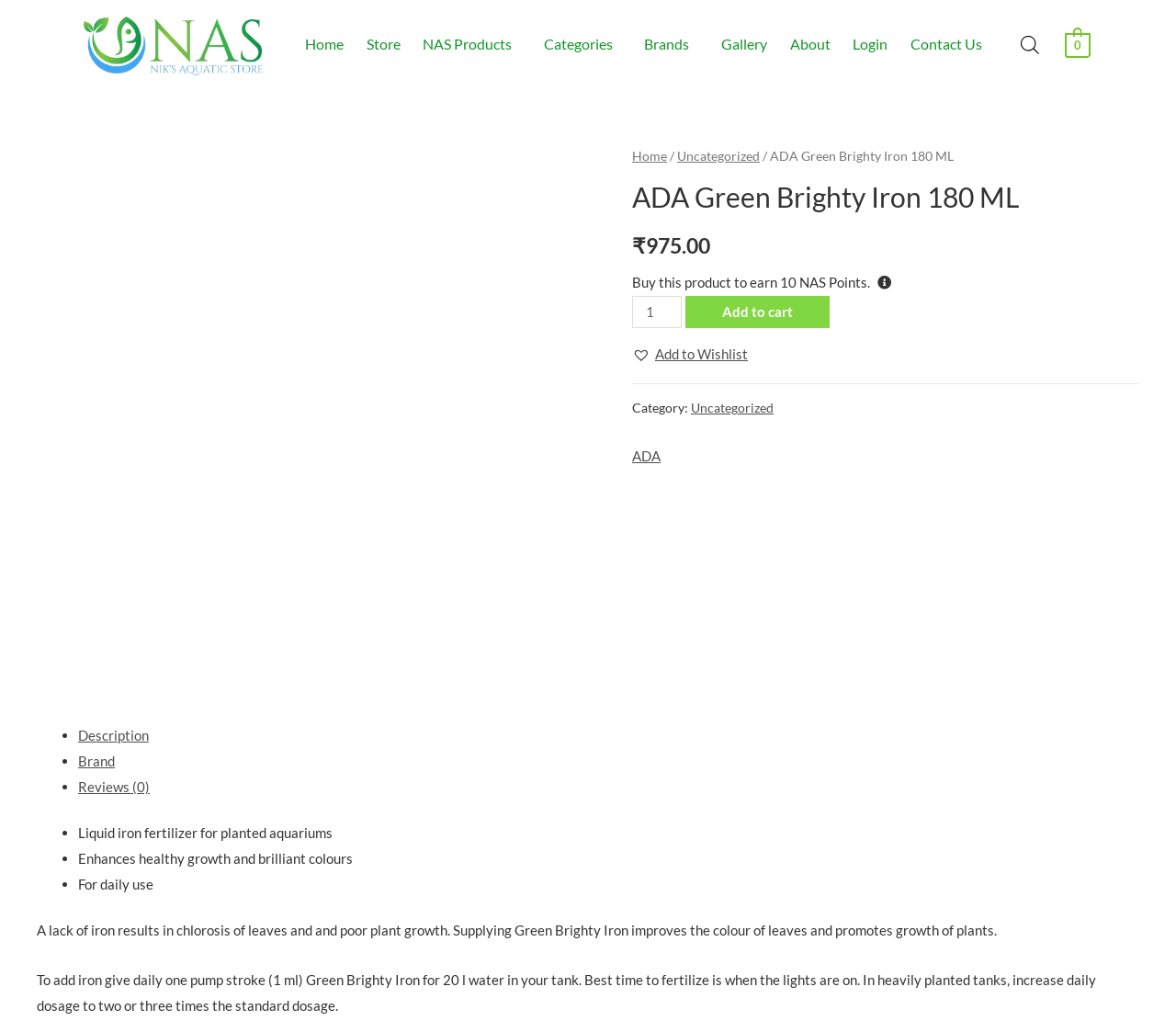What is the purpose of the product?
Please craft a detailed and exhaustive response to the question.

I found the answer by looking at the ListMarker and StaticText elements in the tabpanel 'Description'. The first bullet point says 'Liquid iron fertilizer for planted aquariums', which suggests that this is the purpose of the product.